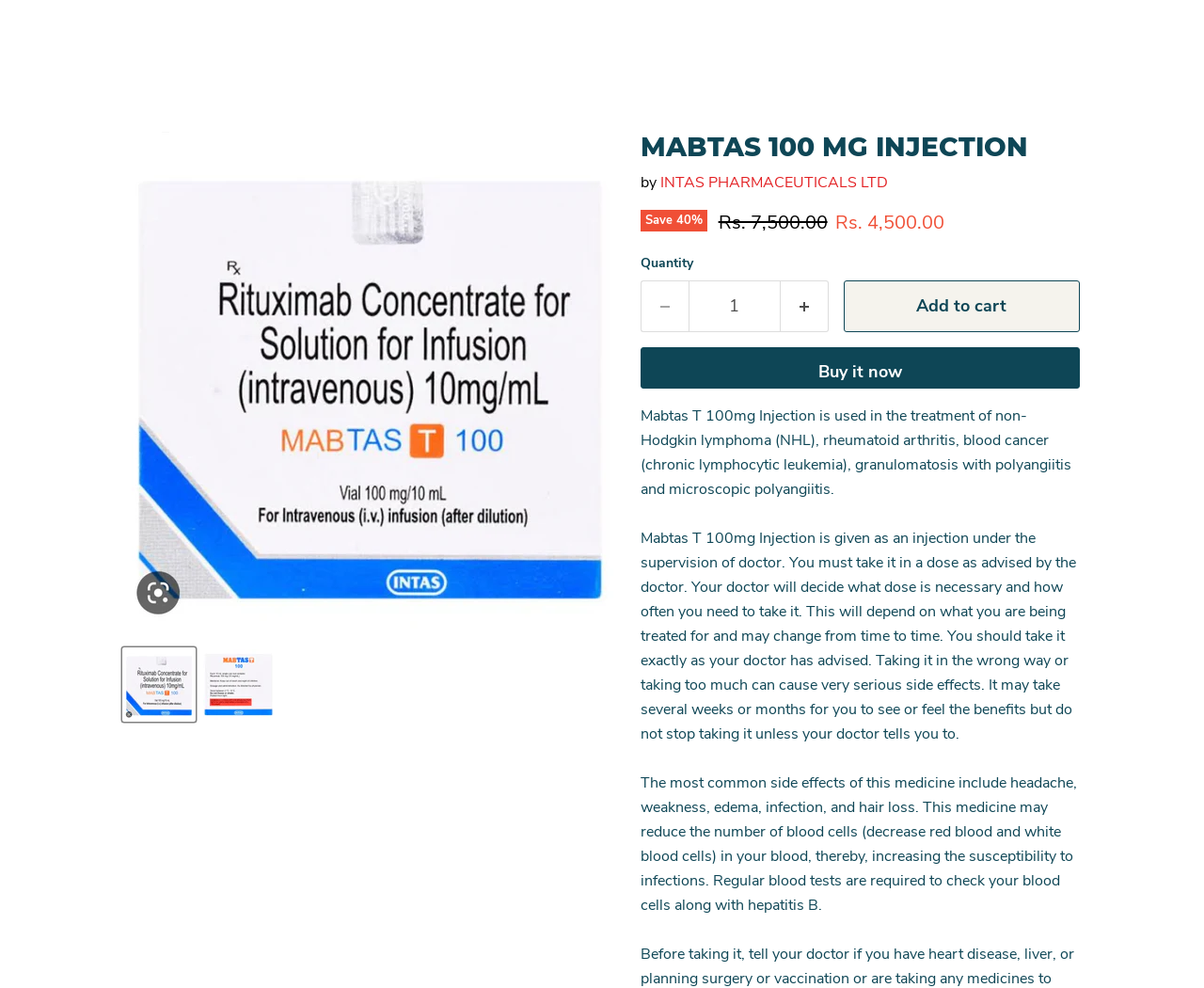What are the possible side effects of the medicine?
Please give a detailed and thorough answer to the question, covering all relevant points.

The possible side effects of the medicine are listed in the static text element that says 'The most common side effects of this medicine include headache, weakness, edema, infection, and hair loss'. This element is located near the bottom of the webpage, which suggests that it is providing important information about the medicine's potential effects.